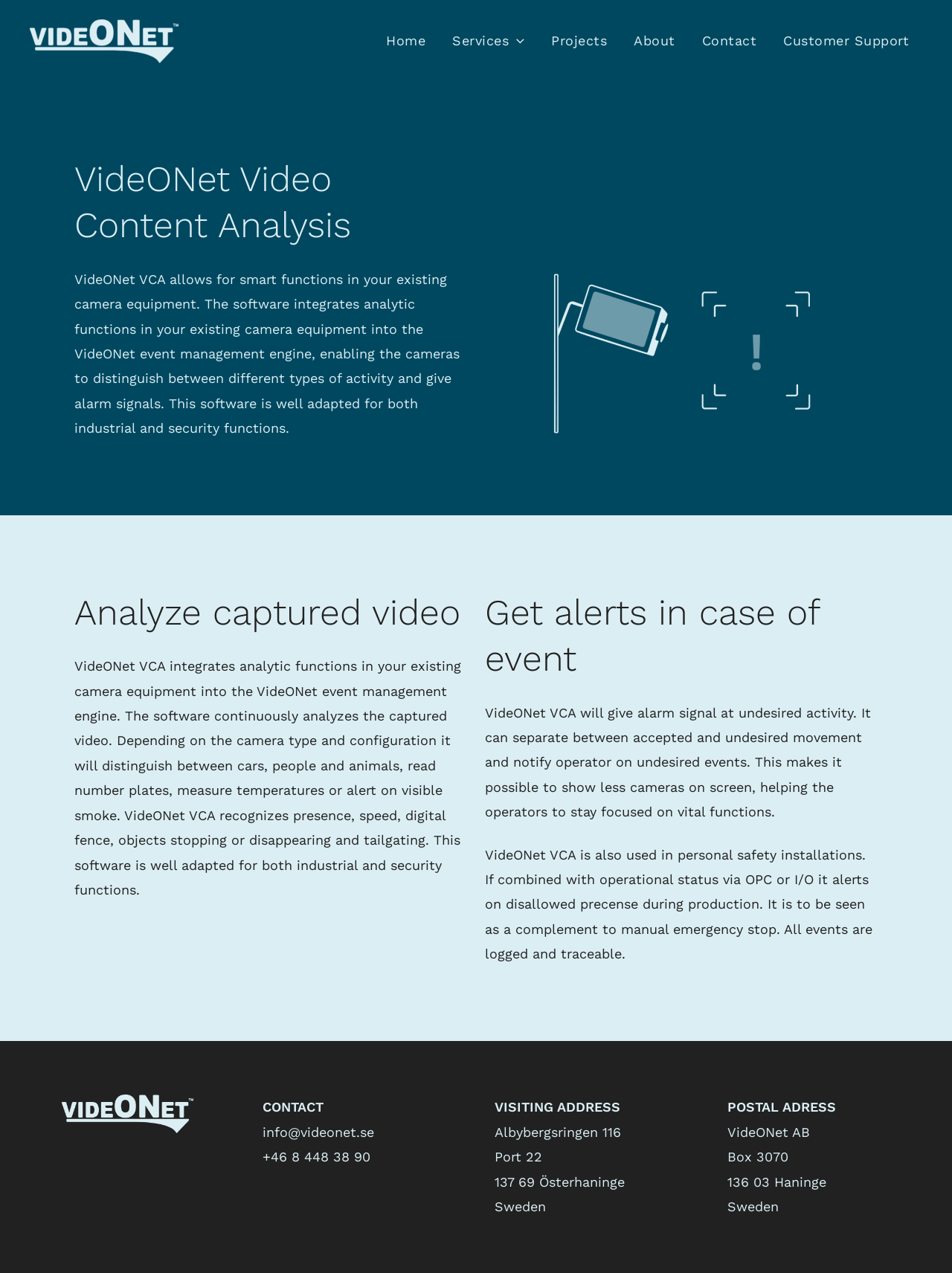What types of activity can VideONet VCA distinguish?
Refer to the image and provide a concise answer in one word or phrase.

Cars, people, animals